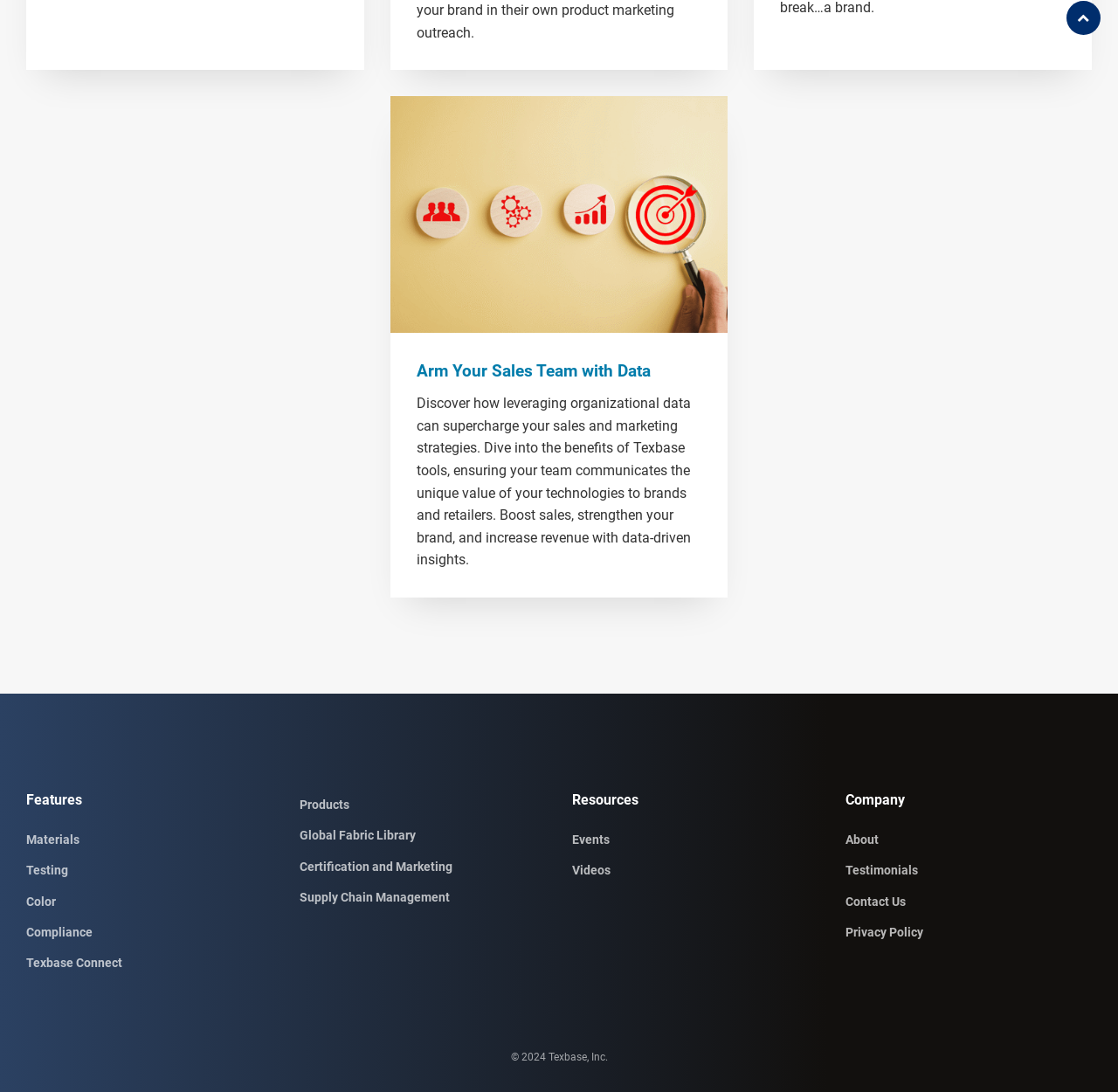Please identify the bounding box coordinates of the clickable region that I should interact with to perform the following instruction: "Learn about 'Texbase Connect'". The coordinates should be expressed as four float numbers between 0 and 1, i.e., [left, top, right, bottom].

[0.023, 0.868, 0.244, 0.897]